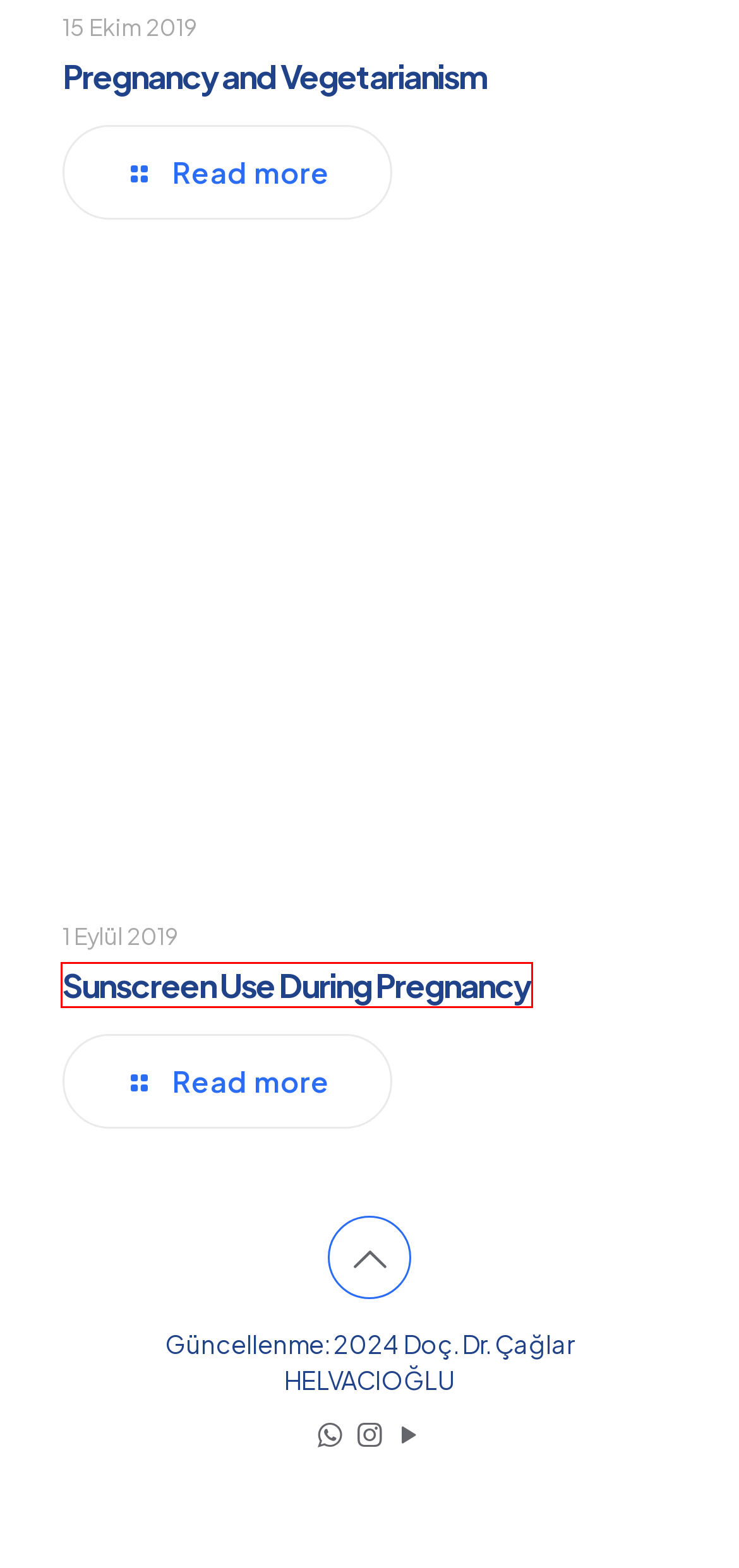Inspect the provided webpage screenshot, concentrating on the element within the red bounding box. Select the description that best represents the new webpage after you click the highlighted element. Here are the candidates:
A. Anasayfa - Doç. Dr. Çağlar Helvacıoğlu
B. Blood Incompatibility - Doç. Dr. Çağlar Helvacıoğlu
C. Hakkında - Doç. Dr. Çağlar Helvacıoğlu
D. Pregnancy and Vegetarianism - Doç. Dr. Çağlar Helvacıoğlu
E. İletişim - Doç. Dr. Çağlar Helvacıoğlu
F. Sunscreen Use During Pregnancy - Doç. Dr. Çağlar Helvacıoğlu
G. Genital Estetik - Doç. Dr. Çağlar Helvacıoğlu
H. Jinekoloji - Doç. Dr. Çağlar Helvacıoğlu

F